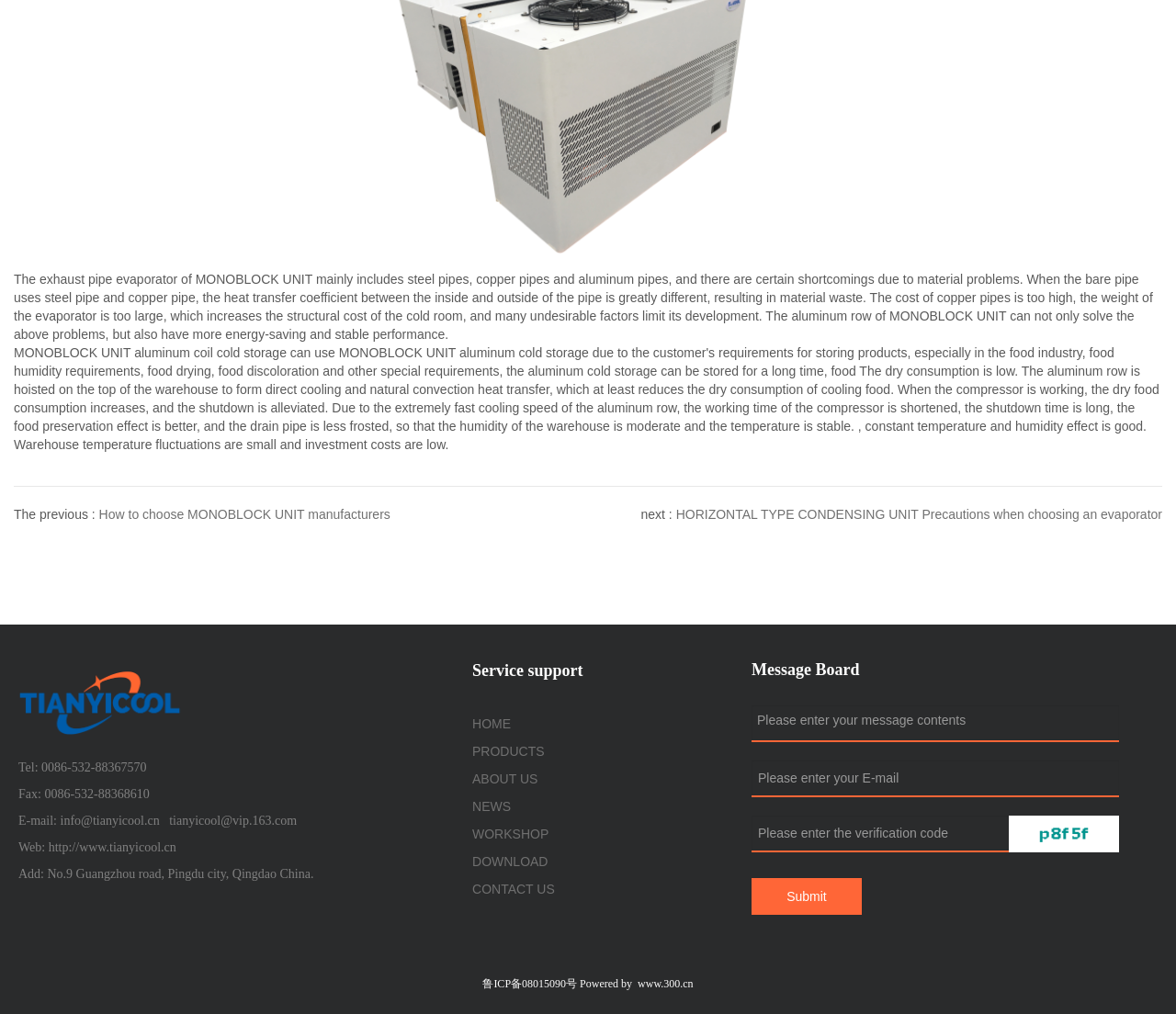Pinpoint the bounding box coordinates of the clickable element to carry out the following instruction: "Enter your message contents."

[0.639, 0.696, 0.952, 0.732]